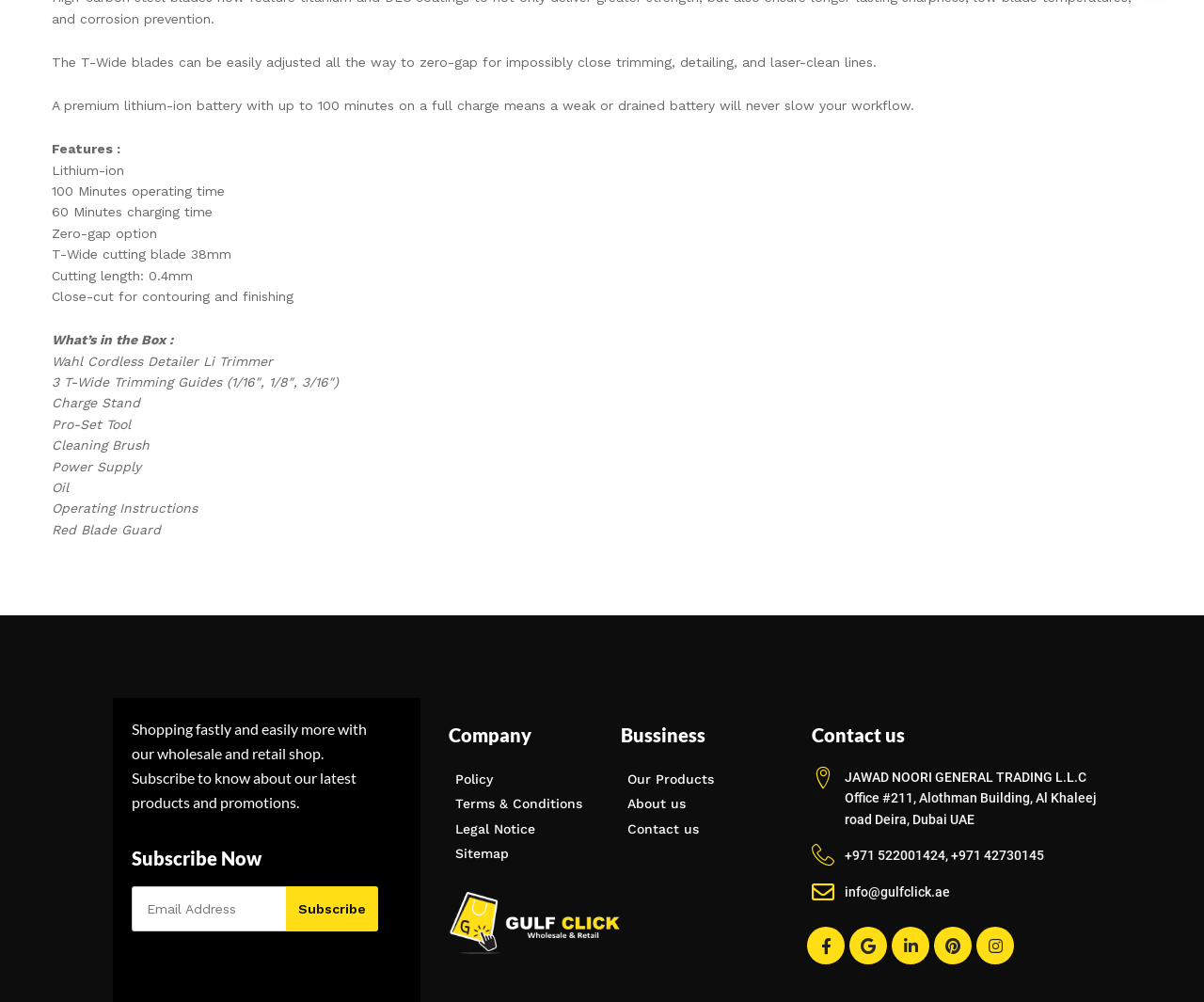Utilize the details in the image to give a detailed response to the question: How can I contact the company?

The webpage provides contact information for the company, including phone numbers and an email address, which can be used to get in touch with them.